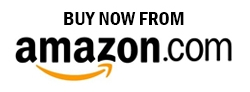What is the purpose of the graphic?
Refer to the image and provide a one-word or short phrase answer.

To encourage buyers to purchase a product